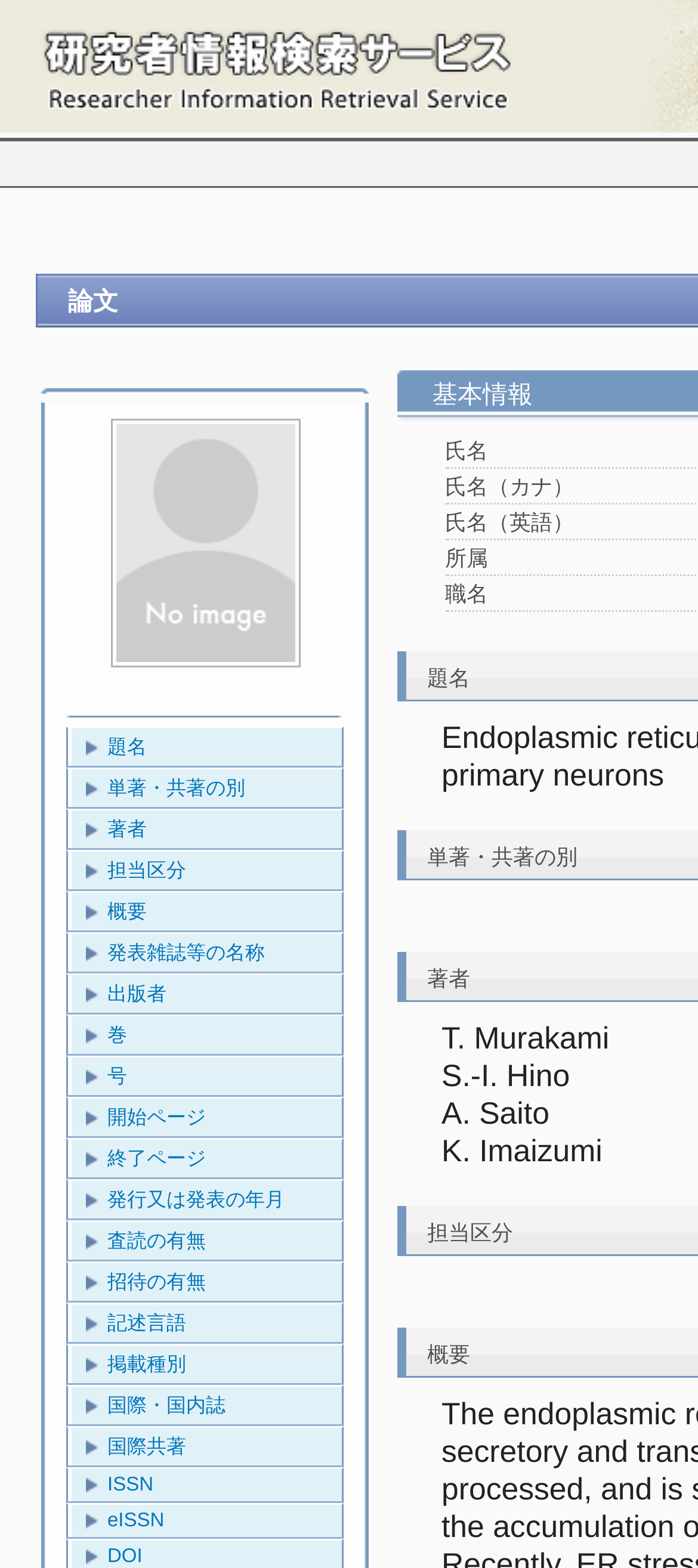Can you pinpoint the bounding box coordinates for the clickable element required for this instruction: "Click 題名"? The coordinates should be four float numbers between 0 and 1, i.e., [left, top, right, bottom].

[0.103, 0.465, 0.49, 0.489]